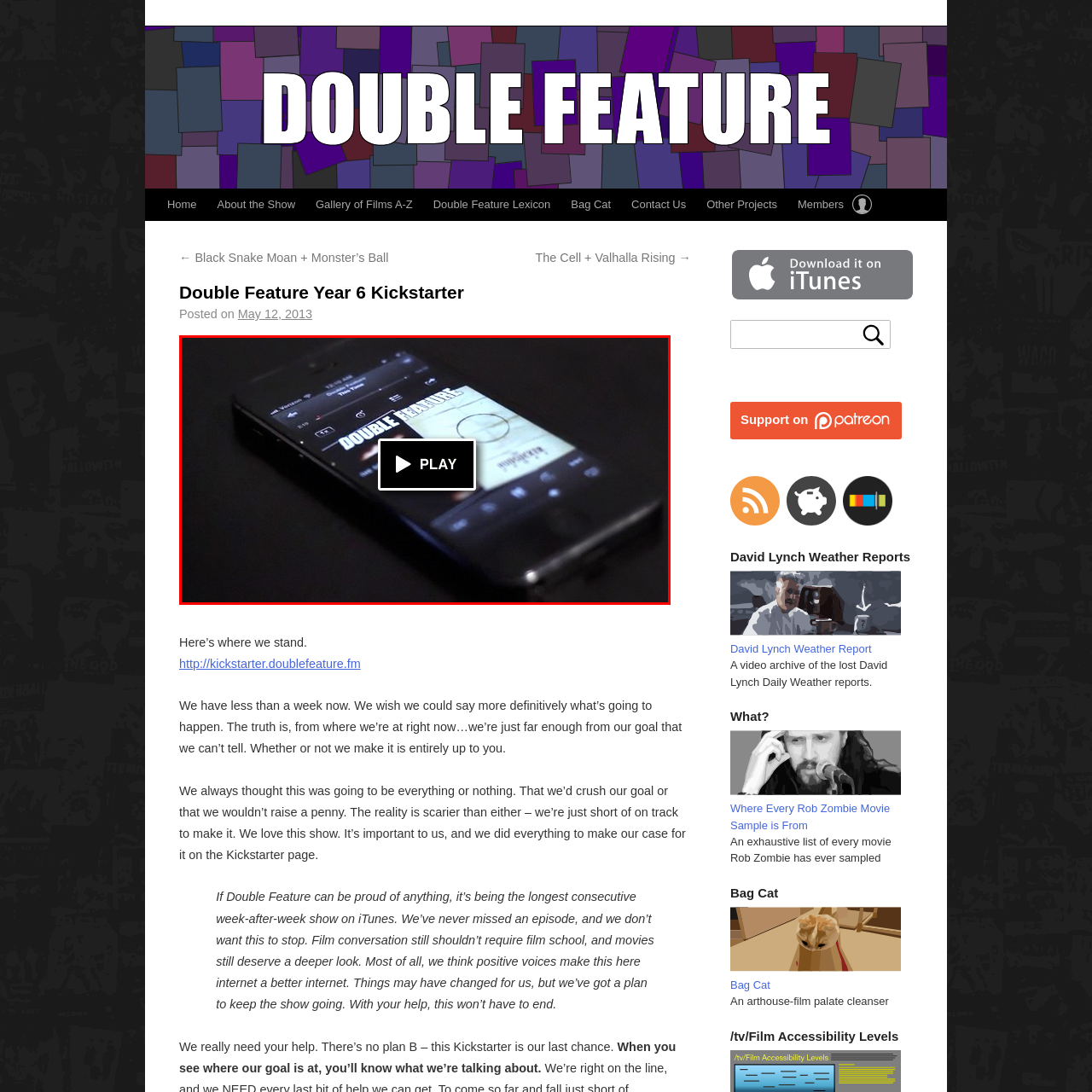Offer a thorough and descriptive summary of the image captured in the red bounding box.

The image showcases a smartphone on a dark surface, displaying the user interface of a media application for the "Double Feature" show. Prominently featured on the screen is the show's title, "DOUBLE FEATURE," against a backdrop that suggests a cinematic theme, possibly hinting at a film or episode selection. A "PLAY" button is centrally placed, inviting interaction, and indicating that the listener can immediately start streaming the content. The overall composition emphasizes the blend of technology and entertainment, highlighting the accessibility of film discussions and analyses through digital platforms.